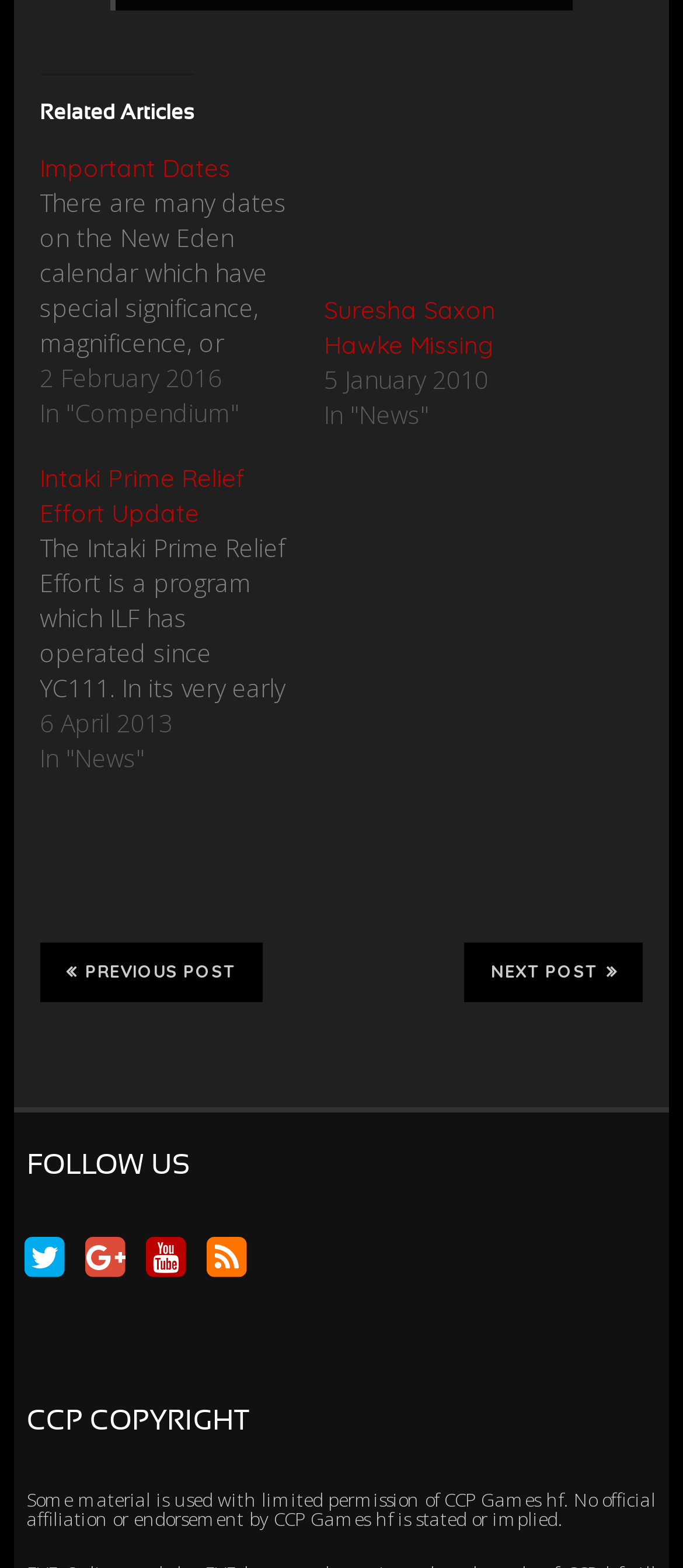Using the element description: "parent_node: Important Dates title="Important Dates"", determine the bounding box coordinates. The coordinates should be in the format [left, top, right, bottom], with values between 0 and 1.

[0.058, 0.096, 0.474, 0.275]